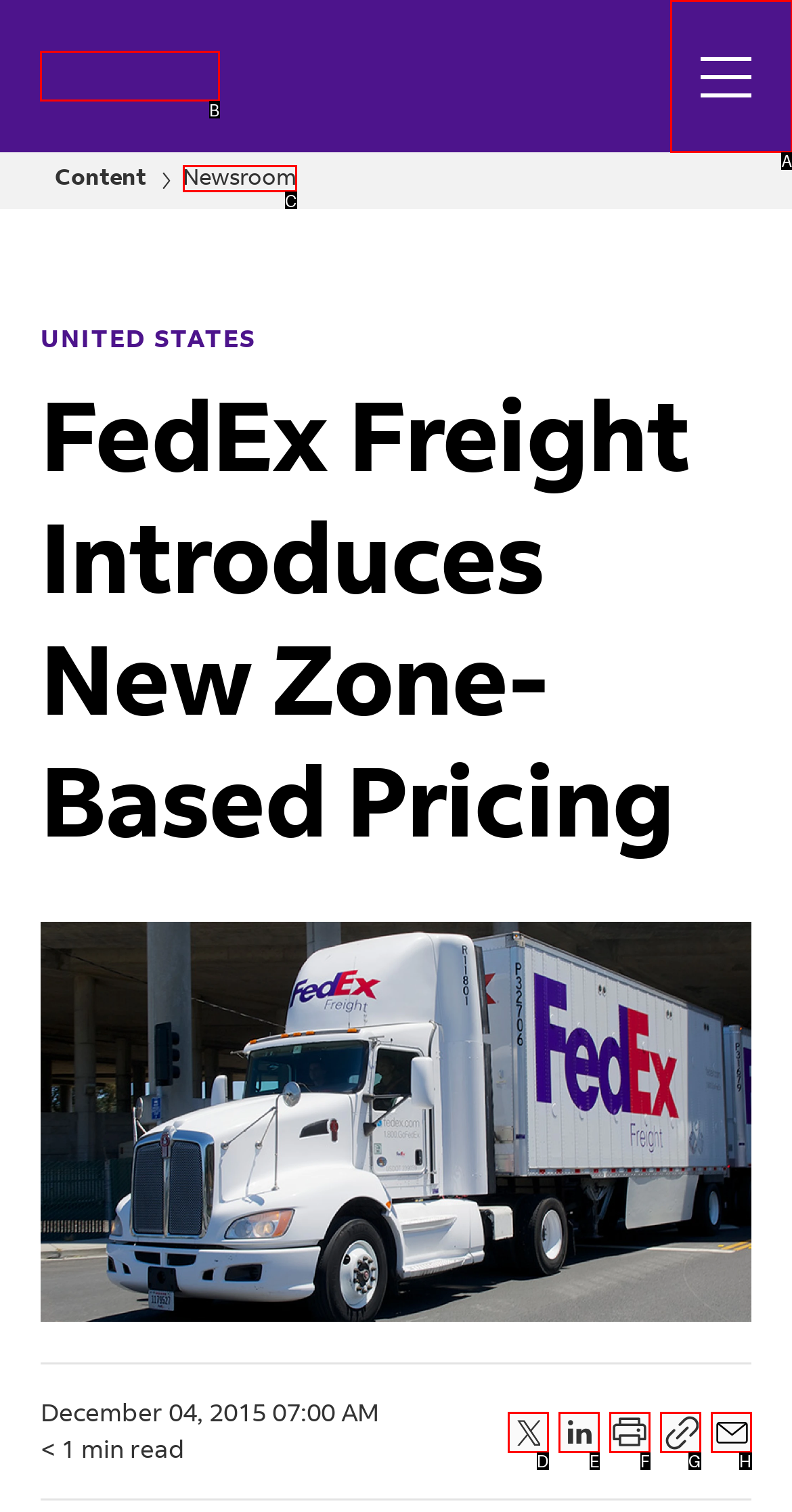Select the correct UI element to complete the task: Click the FedEx logo
Please provide the letter of the chosen option.

B